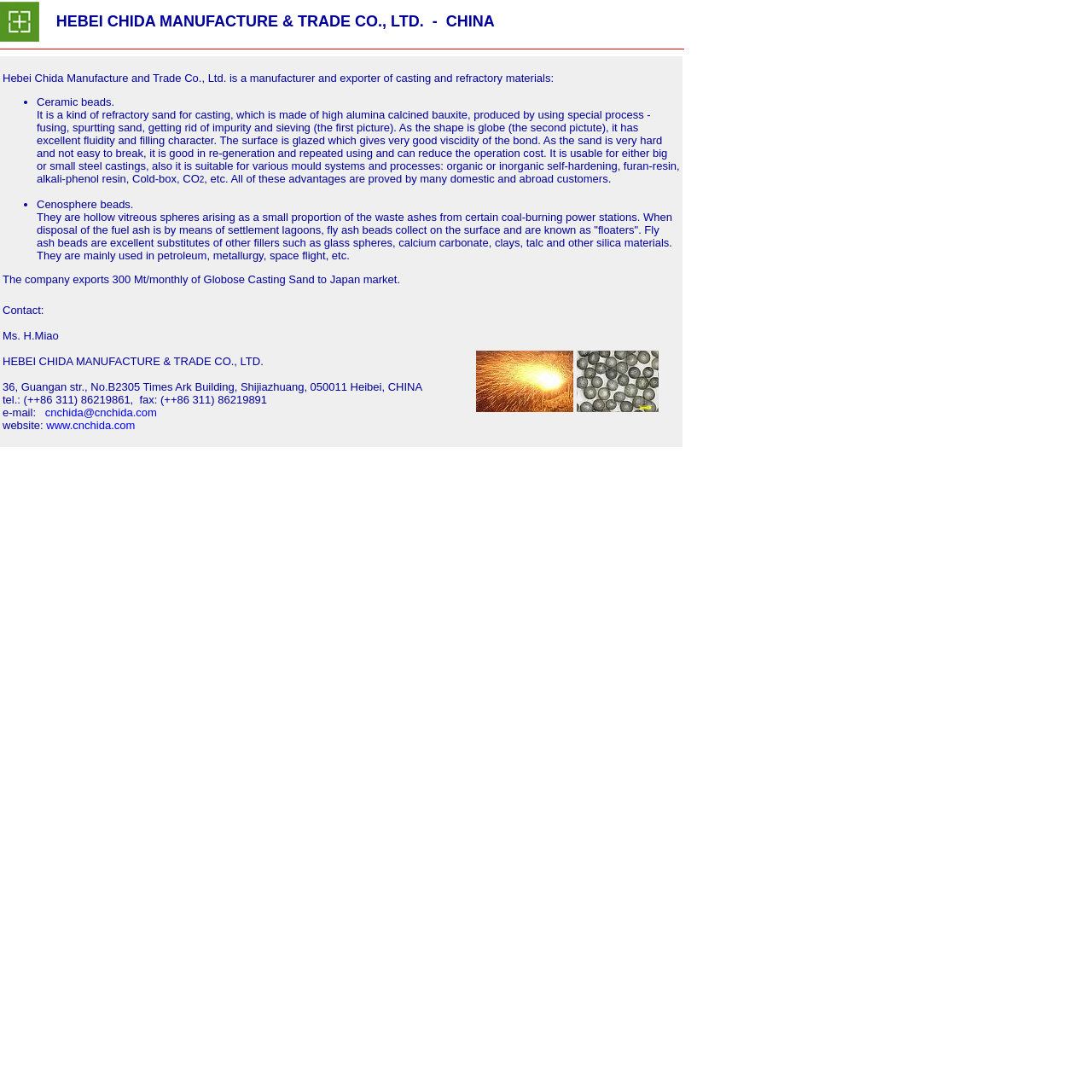What is the company's monthly export volume of Globose Casting Sand to Japan?
Refer to the screenshot and deliver a thorough answer to the question presented.

According to the webpage, the company exports 300 Mt/monthly of Globose Casting Sand to Japan market, which is mentioned in the product description section.